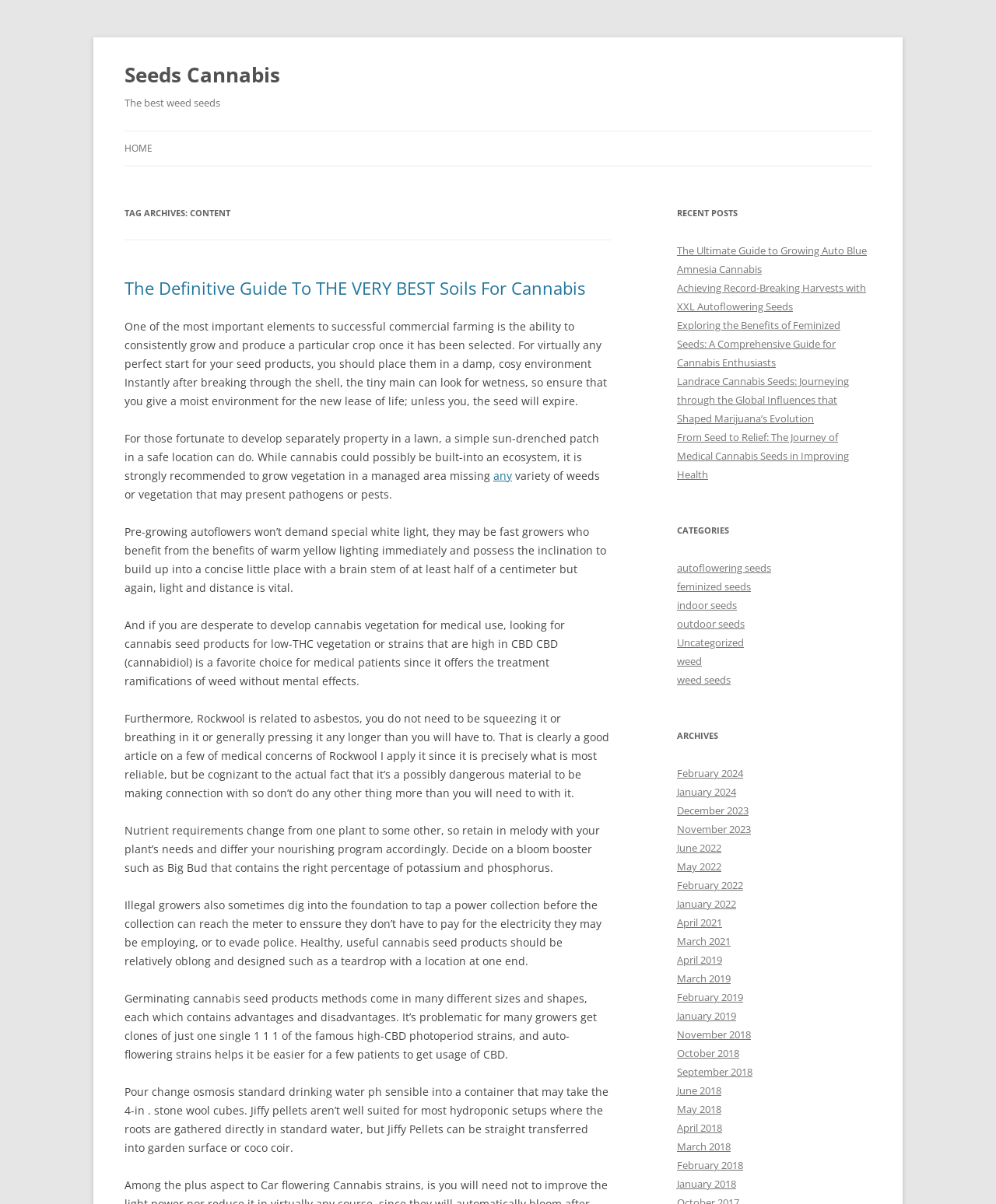Locate the coordinates of the bounding box for the clickable region that fulfills this instruction: "View 'February 2024' archives".

[0.68, 0.636, 0.746, 0.648]